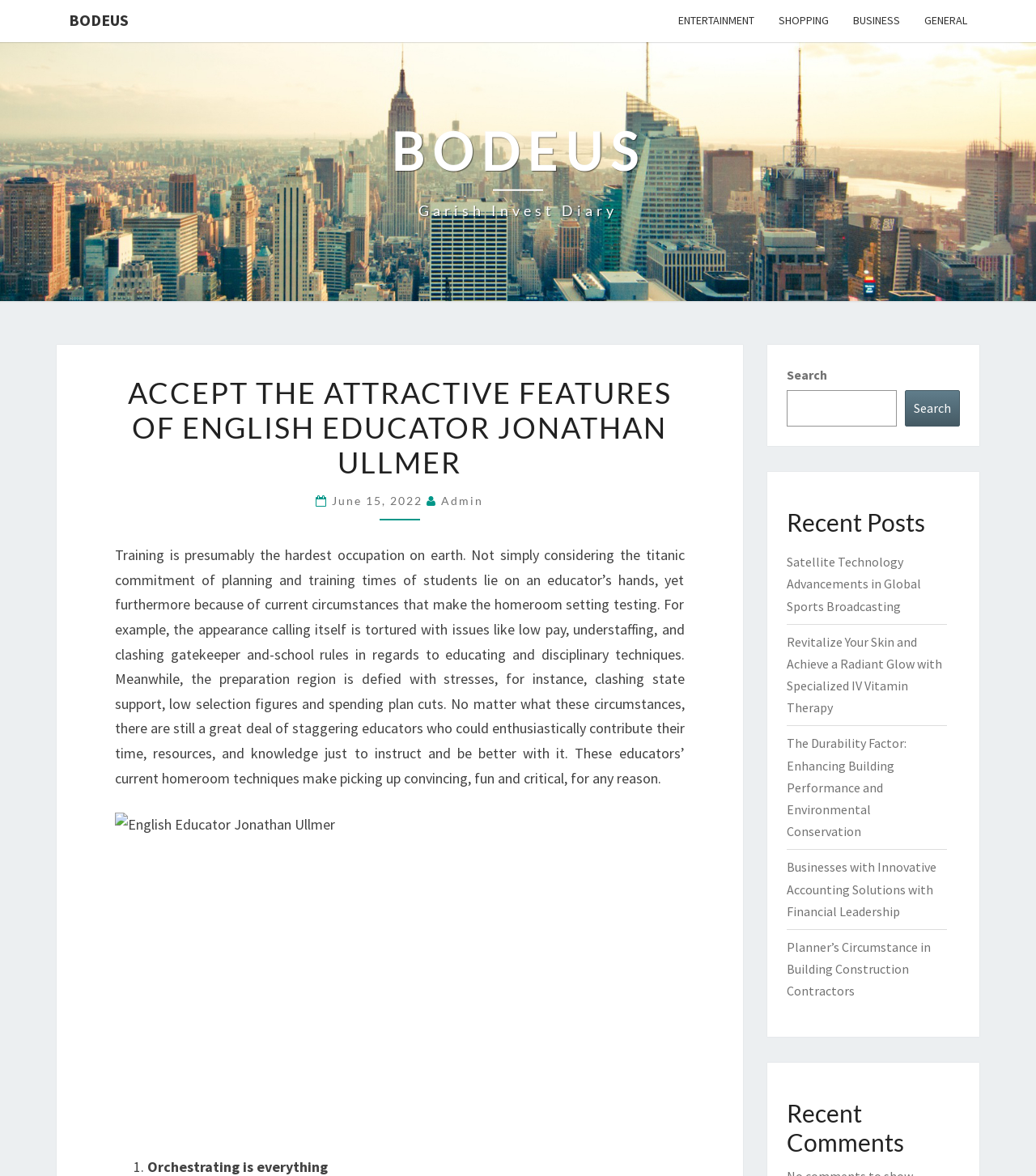Extract the bounding box coordinates of the UI element described by: "Bodeus Garish Invest Diary". The coordinates should include four float numbers ranging from 0 to 1, e.g., [left, top, right, bottom].

[0.377, 0.102, 0.623, 0.189]